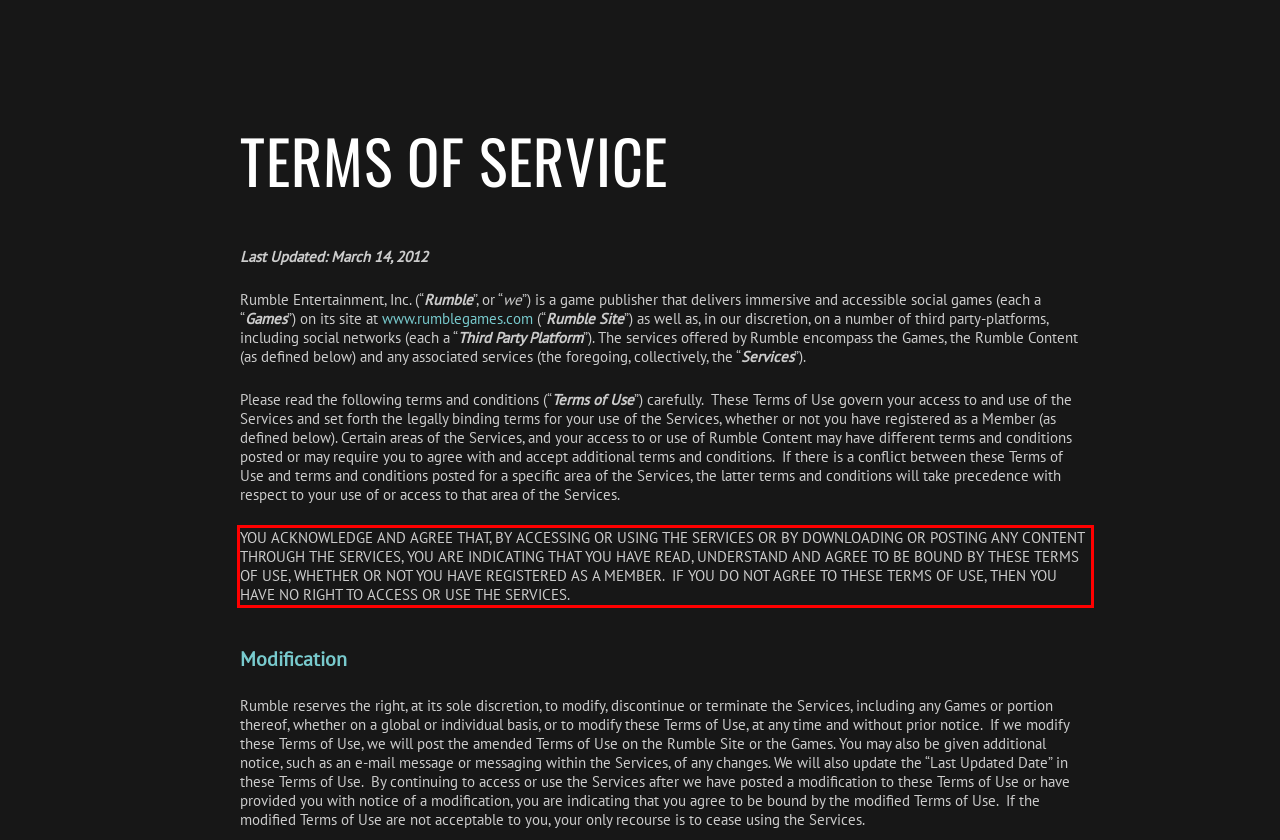Extract and provide the text found inside the red rectangle in the screenshot of the webpage.

YOU ACKNOWLEDGE AND AGREE THAT, BY ACCESSING OR USING THE SERVICES OR BY DOWNLOADING OR POSTING ANY CONTENT THROUGH THE SERVICES, YOU ARE INDICATING THAT YOU HAVE READ, UNDERSTAND AND AGREE TO BE BOUND BY THESE TERMS OF USE, WHETHER OR NOT YOU HAVE REGISTERED AS A MEMBER. IF YOU DO NOT AGREE TO THESE TERMS OF USE, THEN YOU HAVE NO RIGHT TO ACCESS OR USE THE SERVICES.